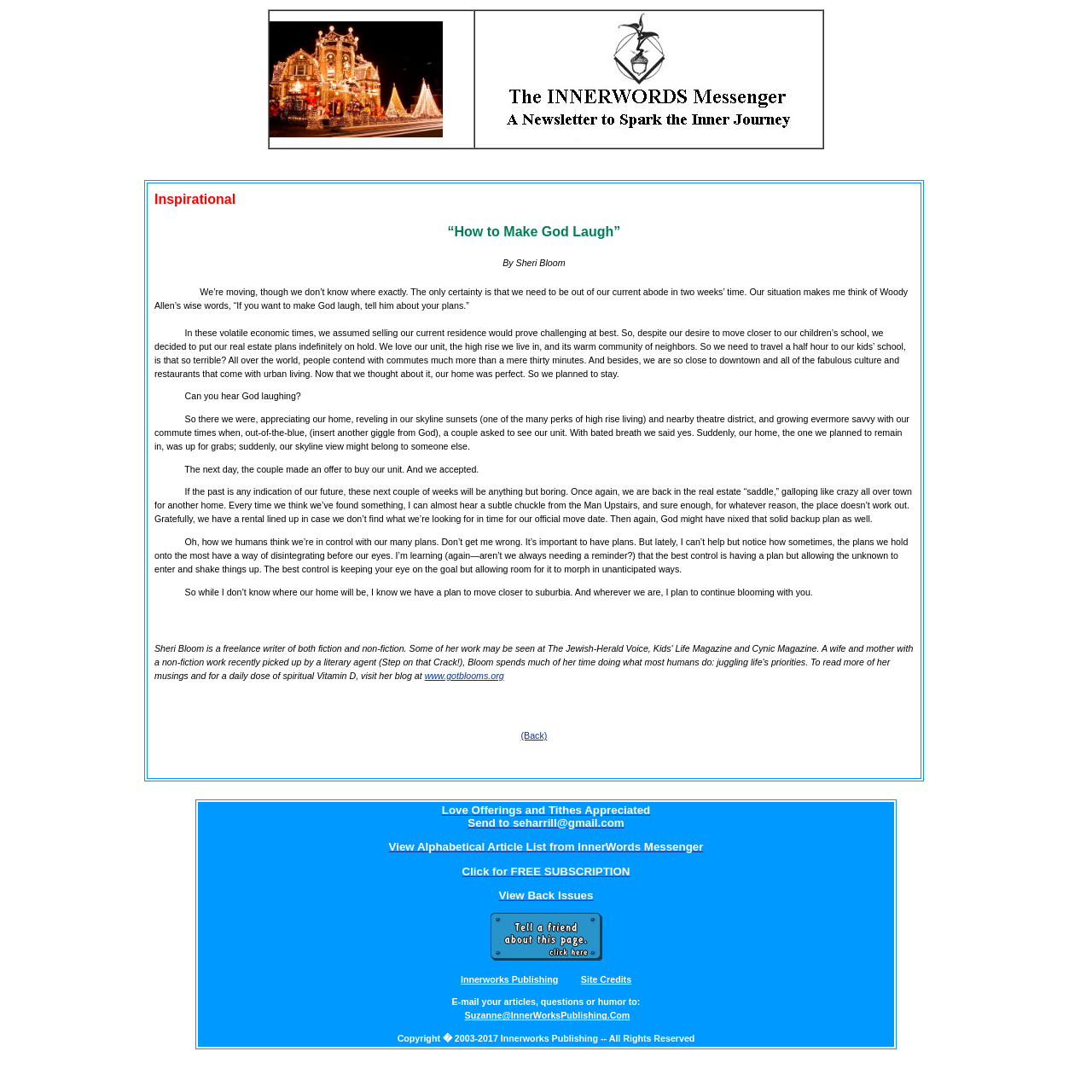Determine the bounding box coordinates of the clickable element to complete this instruction: "Email articles or questions". Provide the coordinates in the format of four float numbers between 0 and 1, [left, top, right, bottom].

[0.425, 0.925, 0.577, 0.935]